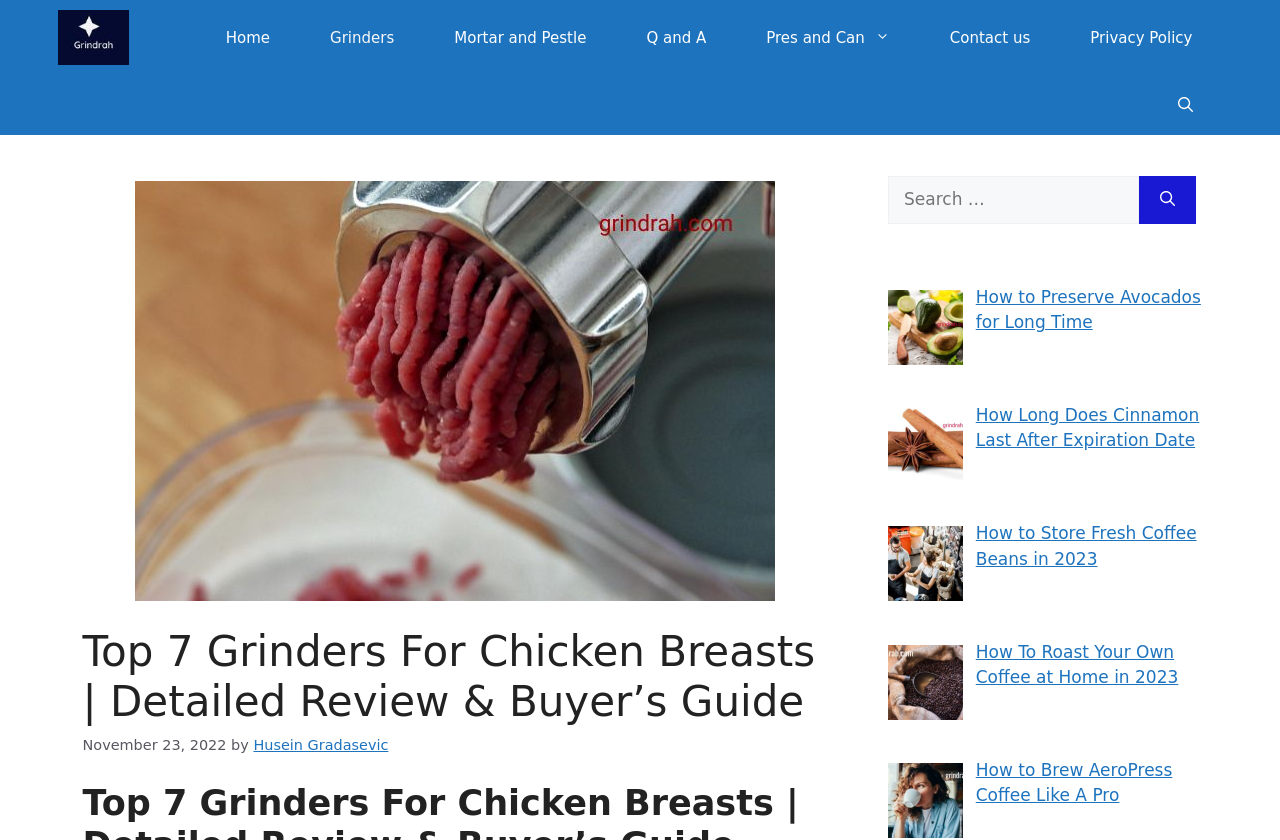Carefully examine the image and provide an in-depth answer to the question: What is the date of the article?

I looked at the time element in the header section and found the date 'November 23, 2022'.